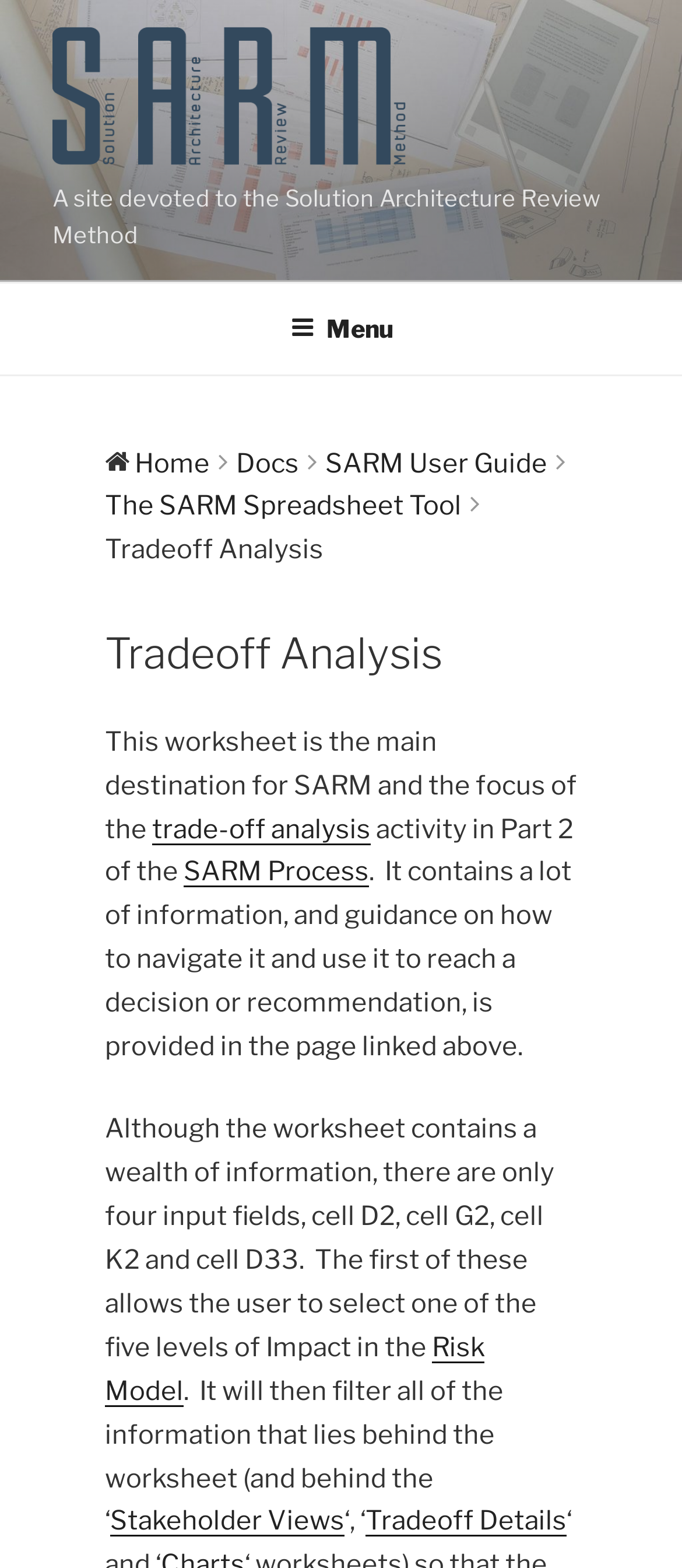Identify the coordinates of the bounding box for the element that must be clicked to accomplish the instruction: "Learn about the 'Tradeoff Analysis'".

[0.223, 0.519, 0.544, 0.539]